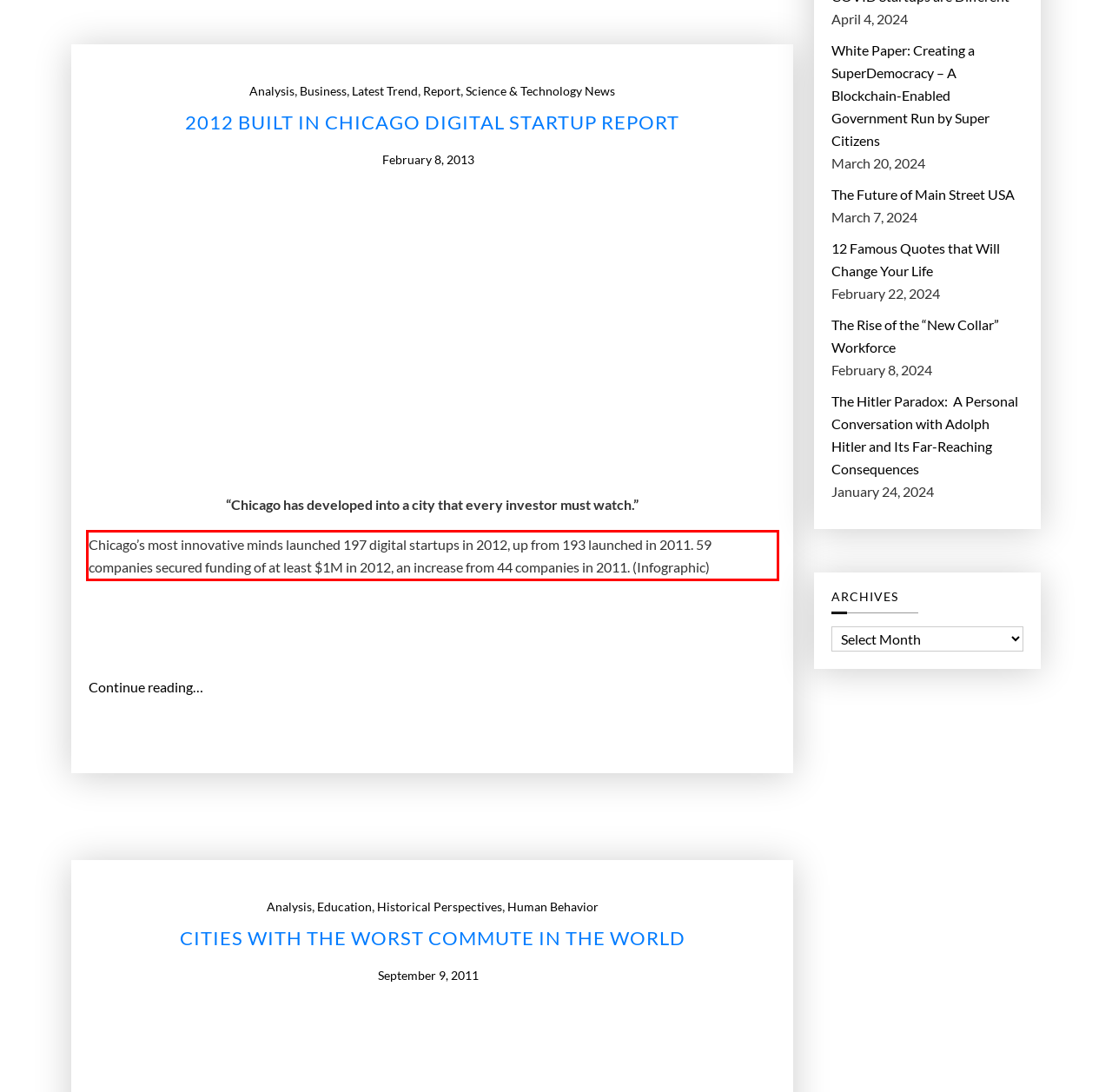You are given a webpage screenshot with a red bounding box around a UI element. Extract and generate the text inside this red bounding box.

Chicago’s most innovative minds launched 197 digital startups in 2012, up from 193 launched in 2011. 59 companies secured funding of at least $1M in 2012, an increase from 44 companies in 2011. (Infographic)